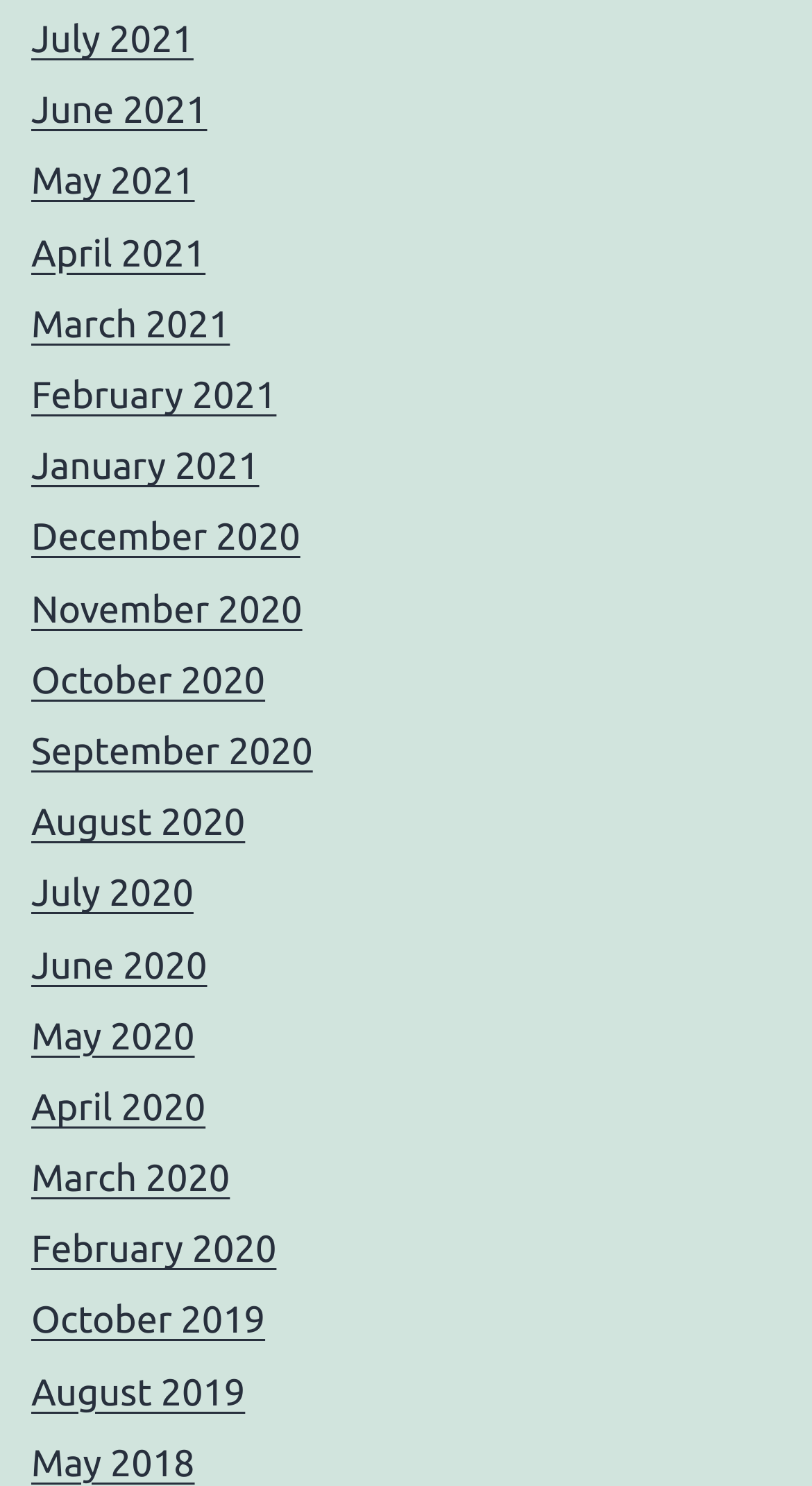Pinpoint the bounding box coordinates of the clickable area needed to execute the instruction: "view June 2020". The coordinates should be specified as four float numbers between 0 and 1, i.e., [left, top, right, bottom].

[0.038, 0.636, 0.255, 0.664]